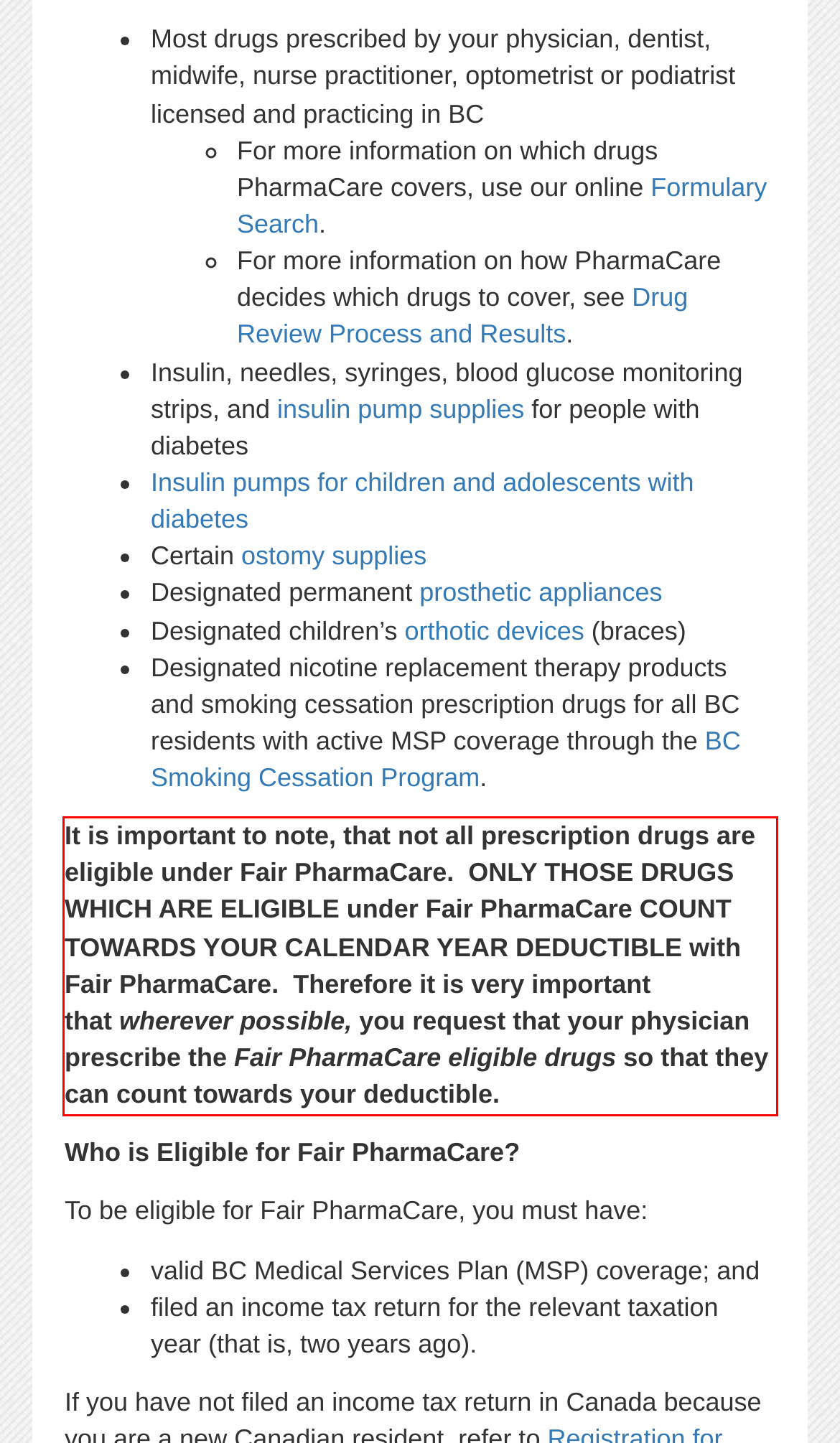Given a webpage screenshot, identify the text inside the red bounding box using OCR and extract it.

It is important to note, that not all prescription drugs are eligible under Fair PharmaCare. ONLY THOSE DRUGS WHICH ARE ELIGIBLE under Fair PharmaCare COUNT TOWARDS YOUR CALENDAR YEAR DEDUCTIBLE with Fair PharmaCare. Therefore it is very important that wherever possible, you request that your physician prescribe the Fair PharmaCare eligible drugs so that they can count towards your deductible.